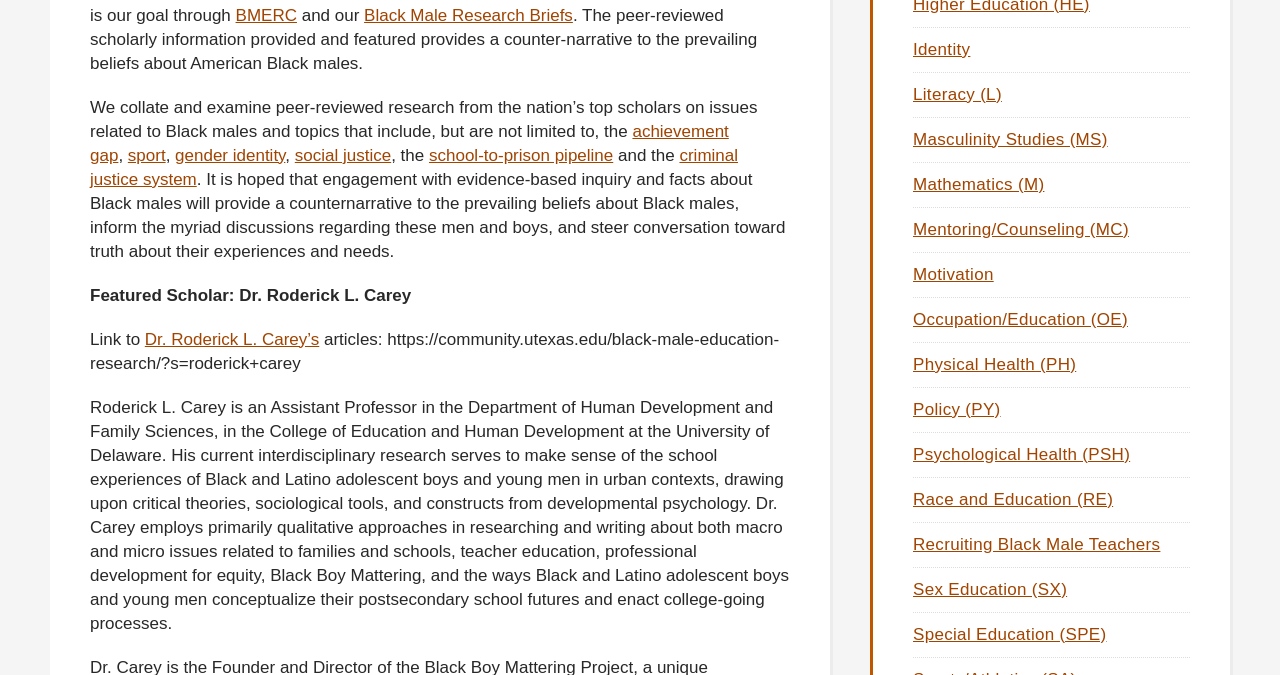Answer with a single word or phrase: 
What is the topic of Dr. Roderick L. Carey's research?

Black and Latino adolescent boys